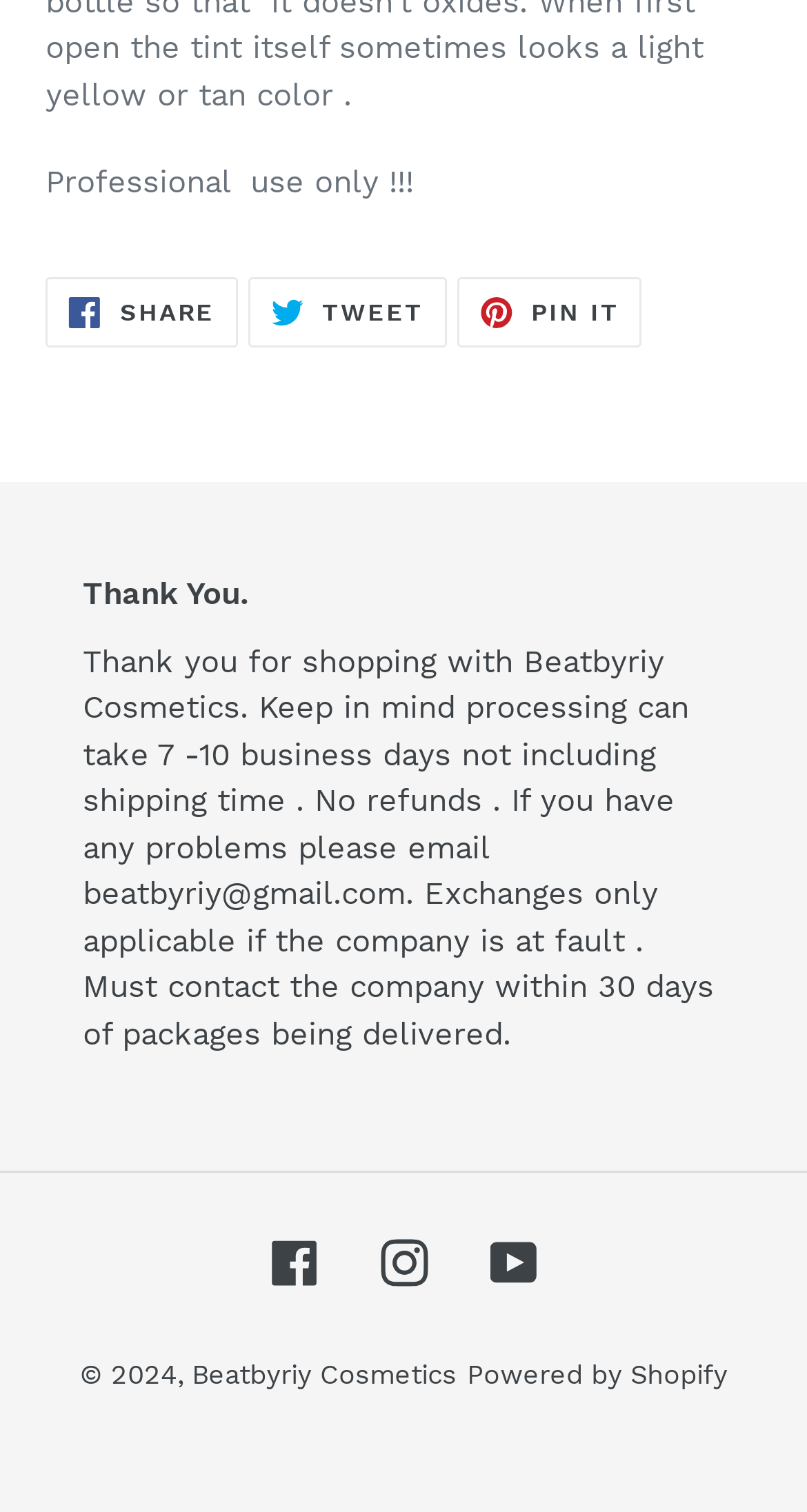Provide the bounding box coordinates of the section that needs to be clicked to accomplish the following instruction: "Pin on Pinterest."

[0.566, 0.183, 0.796, 0.23]